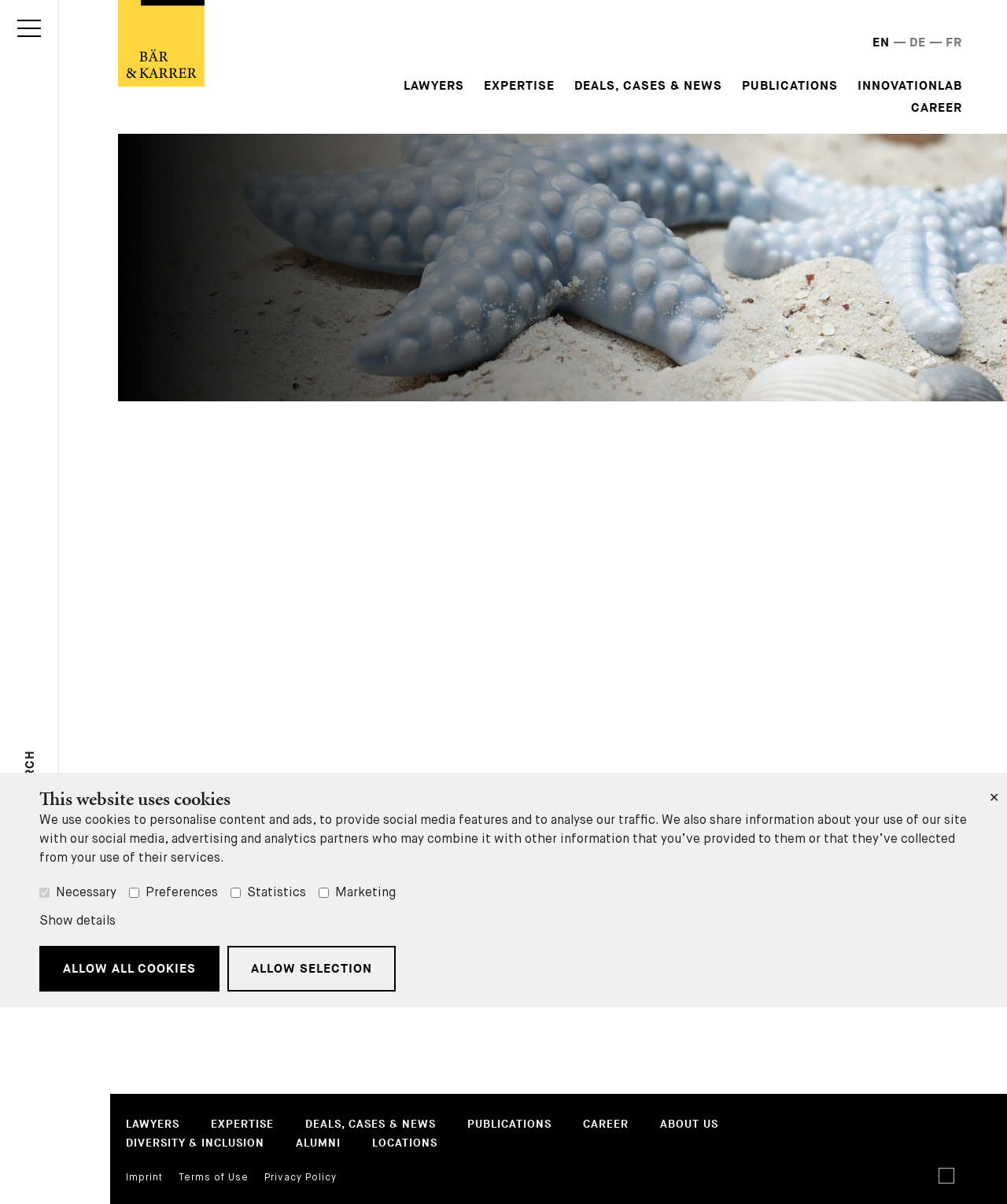Construct a thorough caption encompassing all aspects of the webpage.

This webpage appears to be a news article or press release from a law firm, Bär & Karrer, about their advisory role in a partial self-tender offer by lastminute.com. 

At the top right corner, there is a close button and a heading that informs users about the website's cookie policy. Below this, there is a paragraph explaining the use of cookies on the website, followed by a series of checkboxes for users to select their cookie preferences. 

On the top left corner, there is a logo of Bär & Karrer, and below it, a navigation menu with links to different sections of the website, including "LAWYERS", "EXPERTISE", "DEALS, CASES & NEWS", and others. 

The main content of the webpage is divided into two sections. The top section has a heading that announces the advisory role of Bär & Karrer in the partial self-tender offer, followed by a brief description of the offer. 

The bottom section lists the team involved in the deal, including two partners, Dieter Dubs and Fabienne Perlini-Frehner, and their roles. There are also links to related topics, such as "MERGERS & ACQUISITIONS", "TAX", and "CAPITAL MARKETS & LISTED COMPANIES". 

At the bottom of the webpage, there is a footer section with links to various pages, including "LAWYERS", "EXPERTISE", "DEALS, CASES & NEWS", and others, as well as links to "DIVERSITY & INCLUSION", "ALUMNI", and "LOCATIONS". There are also links to "Imprint", "Terms of Use", and "Privacy Policy".